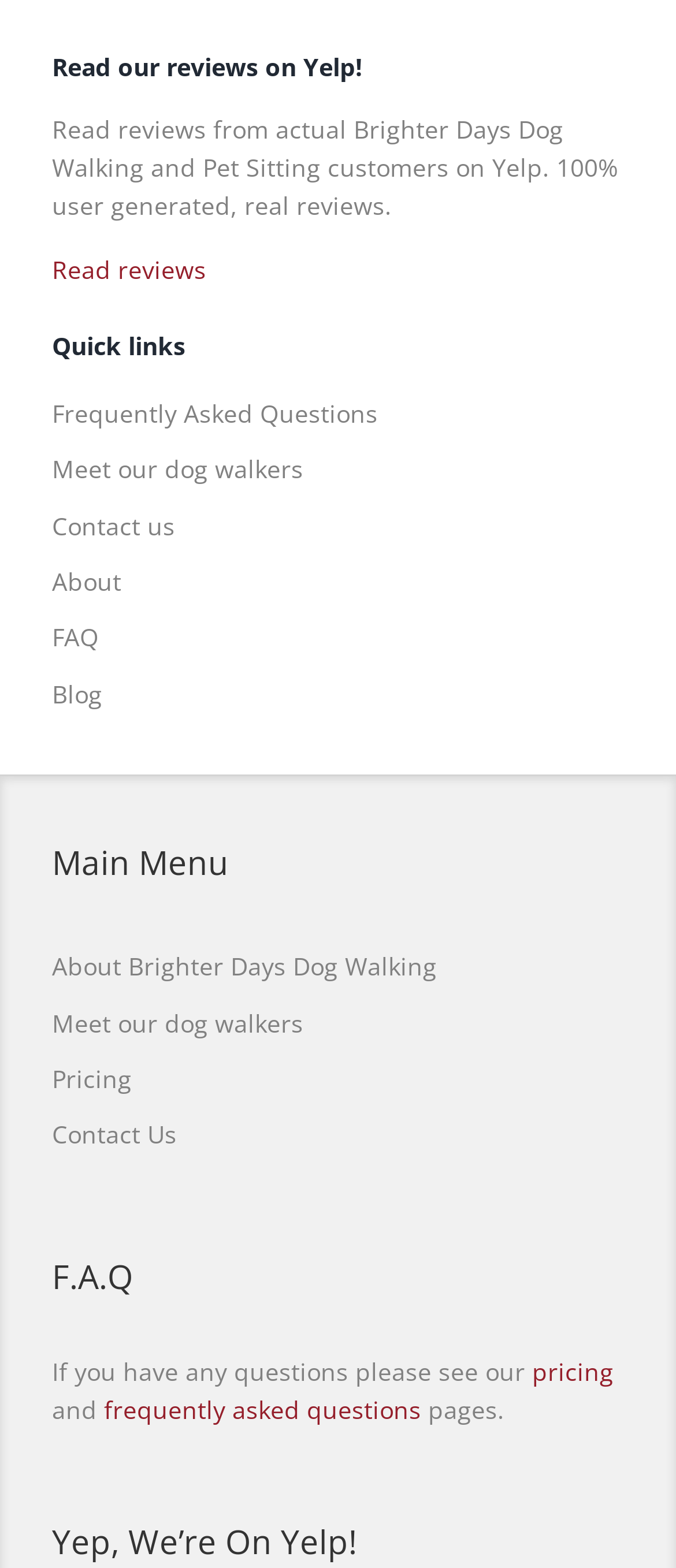Find and specify the bounding box coordinates that correspond to the clickable region for the instruction: "Check pricing".

[0.077, 0.676, 0.923, 0.701]